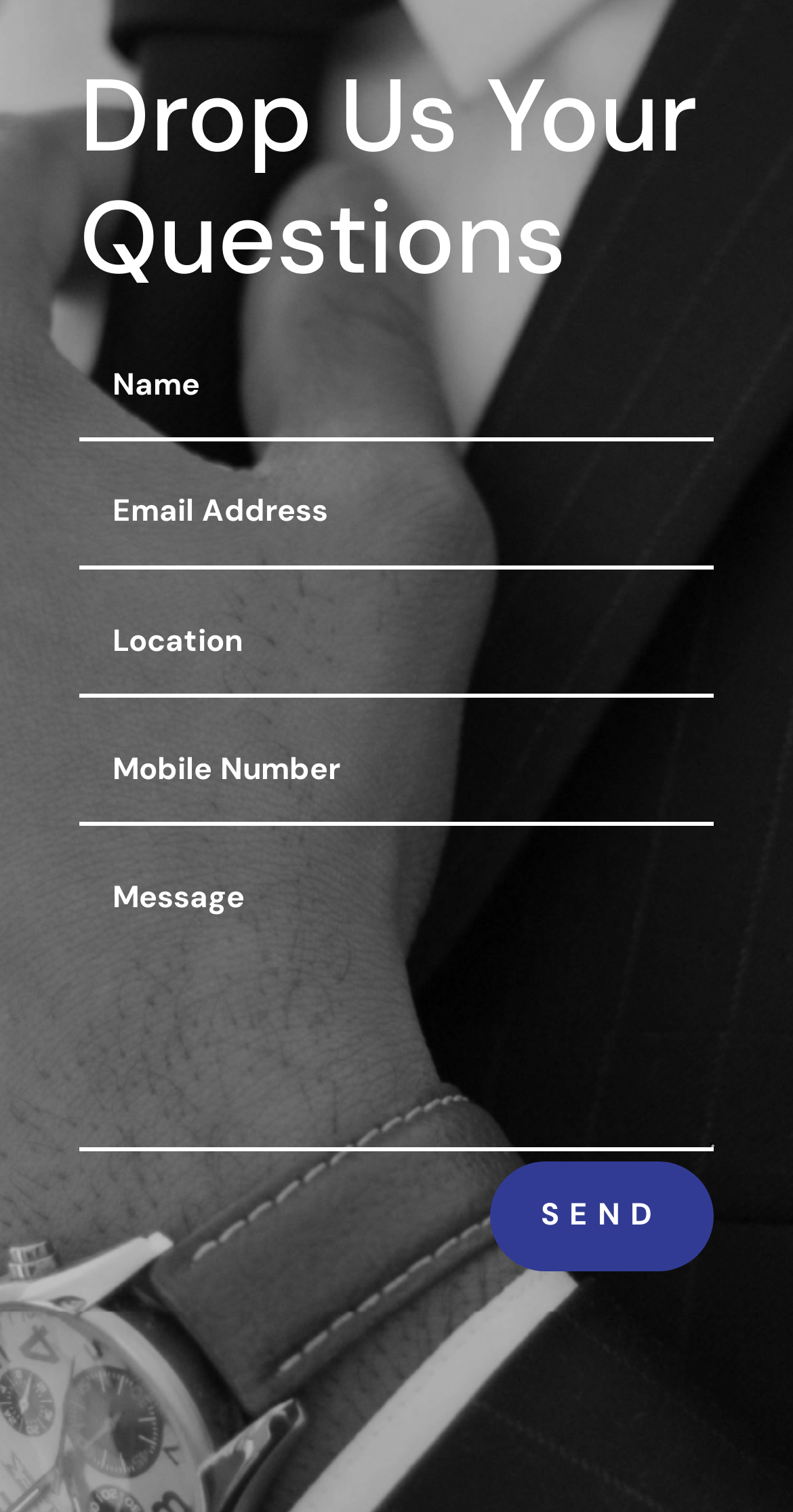What is the theme of the webpage?
Use the image to answer the question with a single word or phrase.

Q&A or feedback